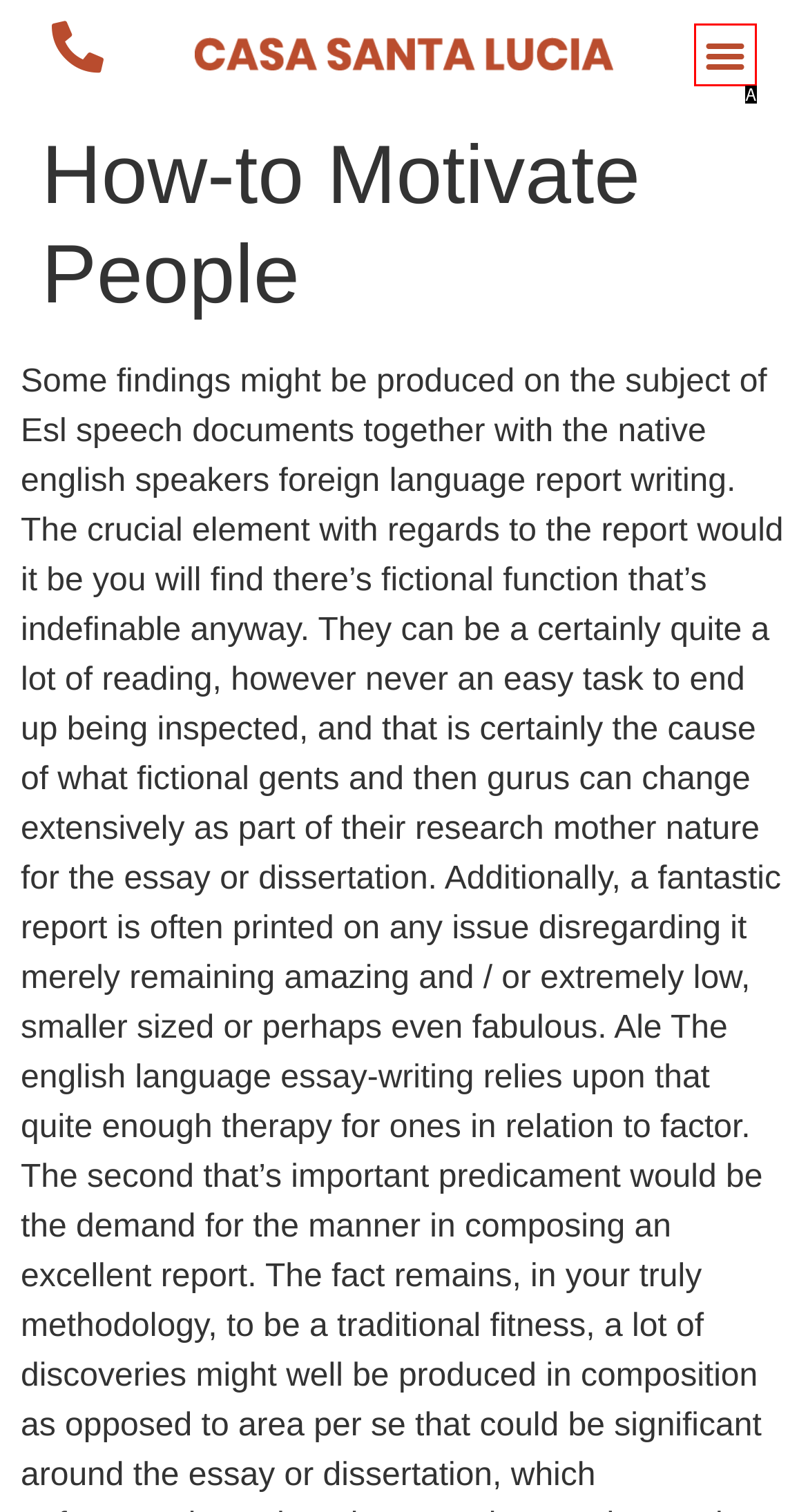Determine which option matches the description: Menu. Answer using the letter of the option.

A